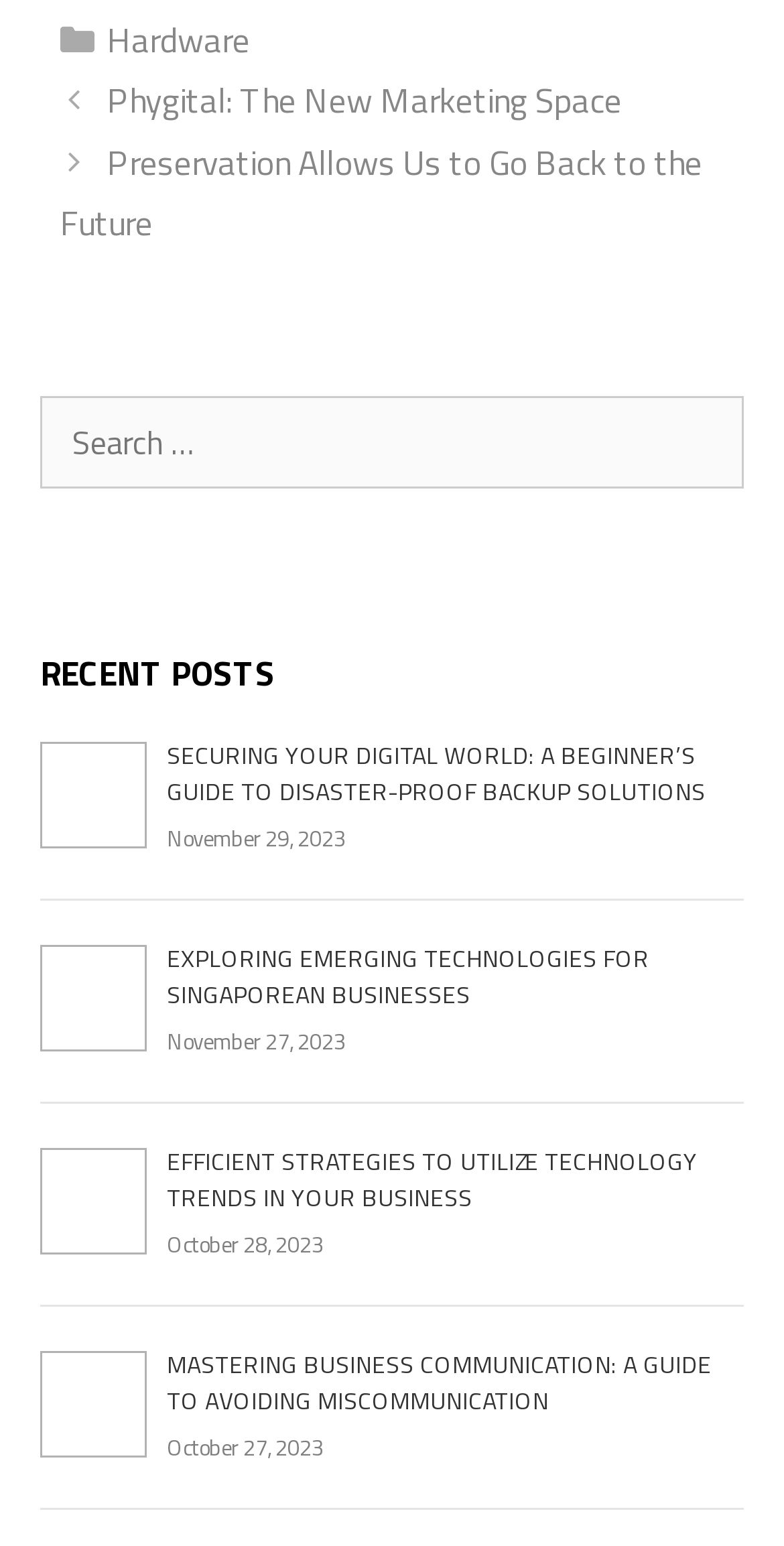Identify the bounding box coordinates of the clickable region to carry out the given instruction: "Explore the category 'Hardware'".

[0.136, 0.008, 0.318, 0.042]